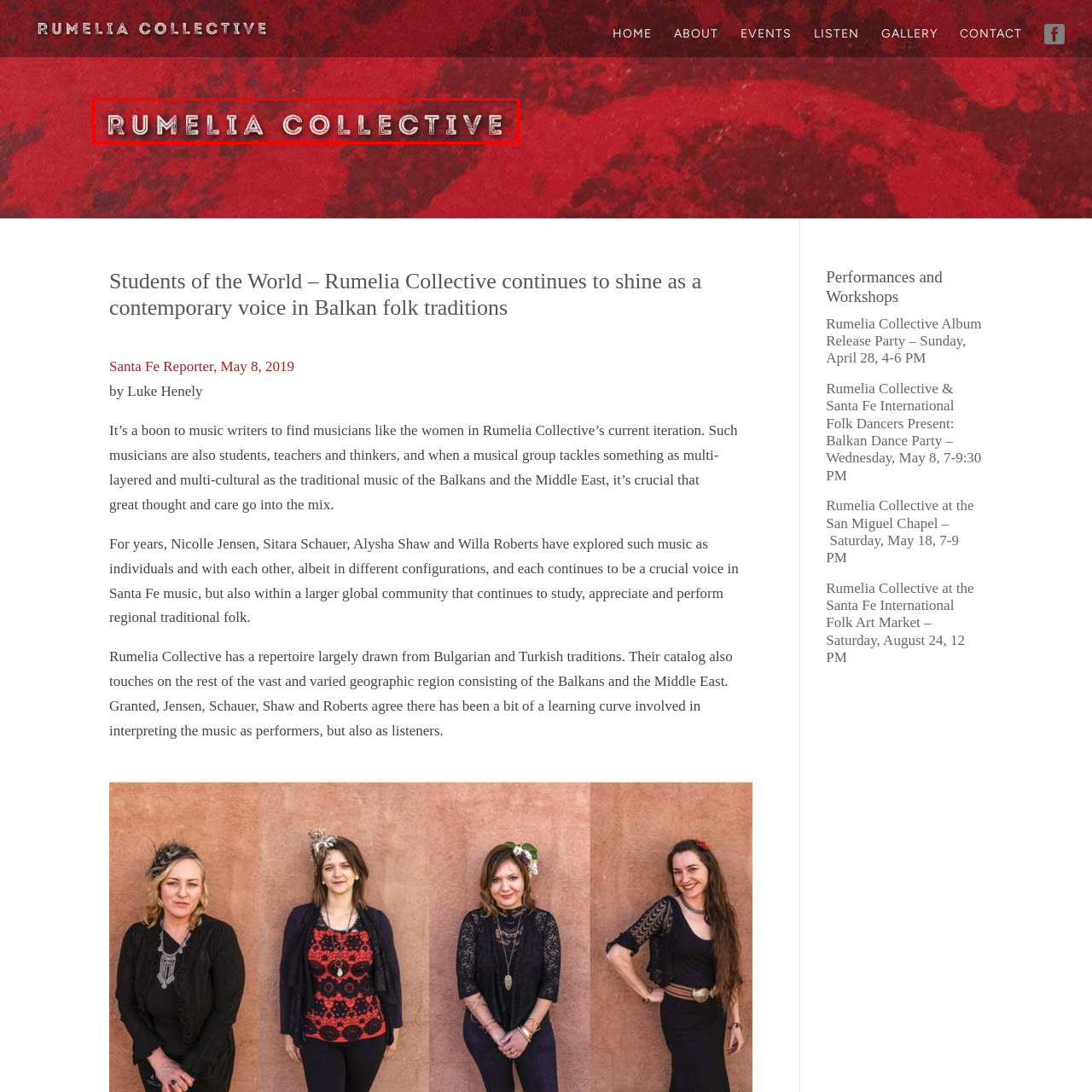What type of font is used for the group's name?
Examine the area marked by the red bounding box and respond with a one-word or short phrase answer.

Bold, contemporary